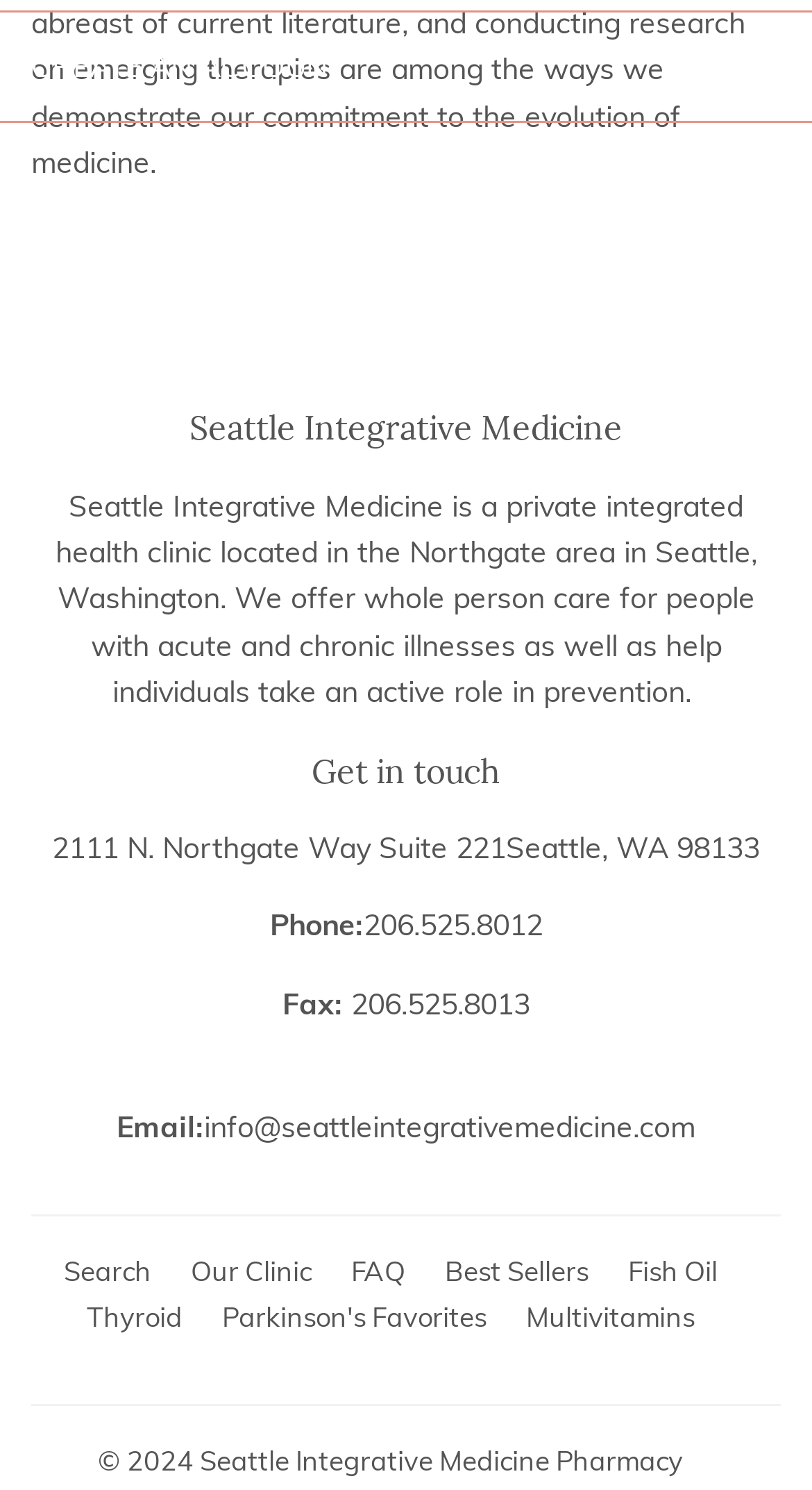Look at the image and answer the question in detail:
How many links are there in the footer?

I counted the links in the footer section, which are '© 2024' and 'Seattle Integrative Medicine Pharmacy', so there are 2 links in total.